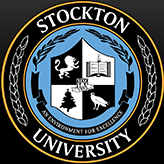Provide an extensive narrative of what is shown in the image.

The image features the official seal of Stockton University, prominently displaying the university's name, "STOCKTON UNIVERSITY," encircled in a decorative border. The seal includes various symbolic elements, such as a lion, a tree, and an open book, representing the institution’s commitment to education and growth. The overall design reflects the university's dedication to providing an enriching academic environment, as indicated by the inscription "AN ENVIRONMENT FOR EXCELLENCE" at the bottom. The use of blue, black, and white creates a striking contrast, enhancing the seal's visibility and significance.